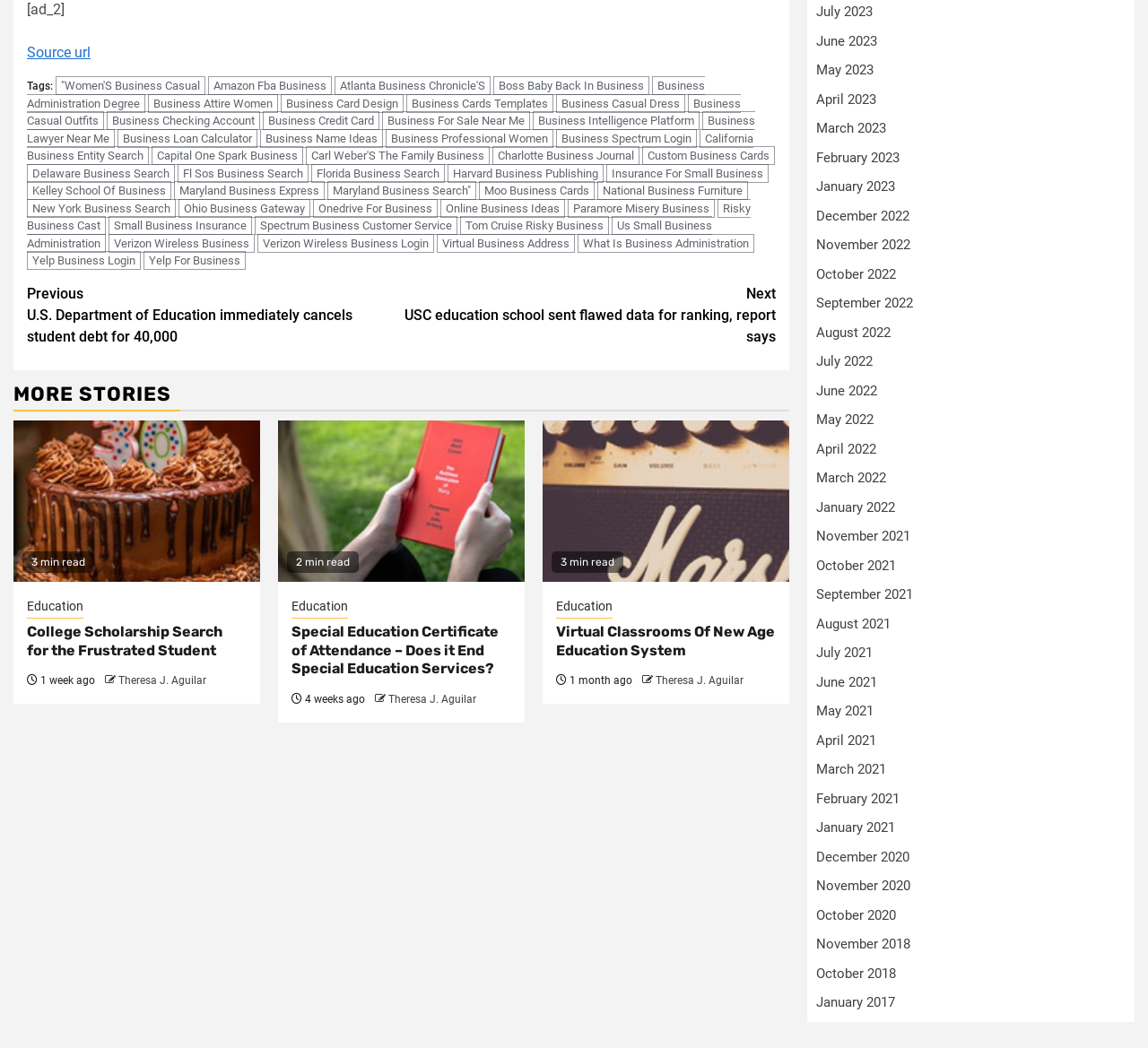Find the bounding box coordinates of the clickable element required to execute the following instruction: "Check 'Business Casual Outfits'". Provide the coordinates as four float numbers between 0 and 1, i.e., [left, top, right, bottom].

[0.023, 0.089, 0.645, 0.124]